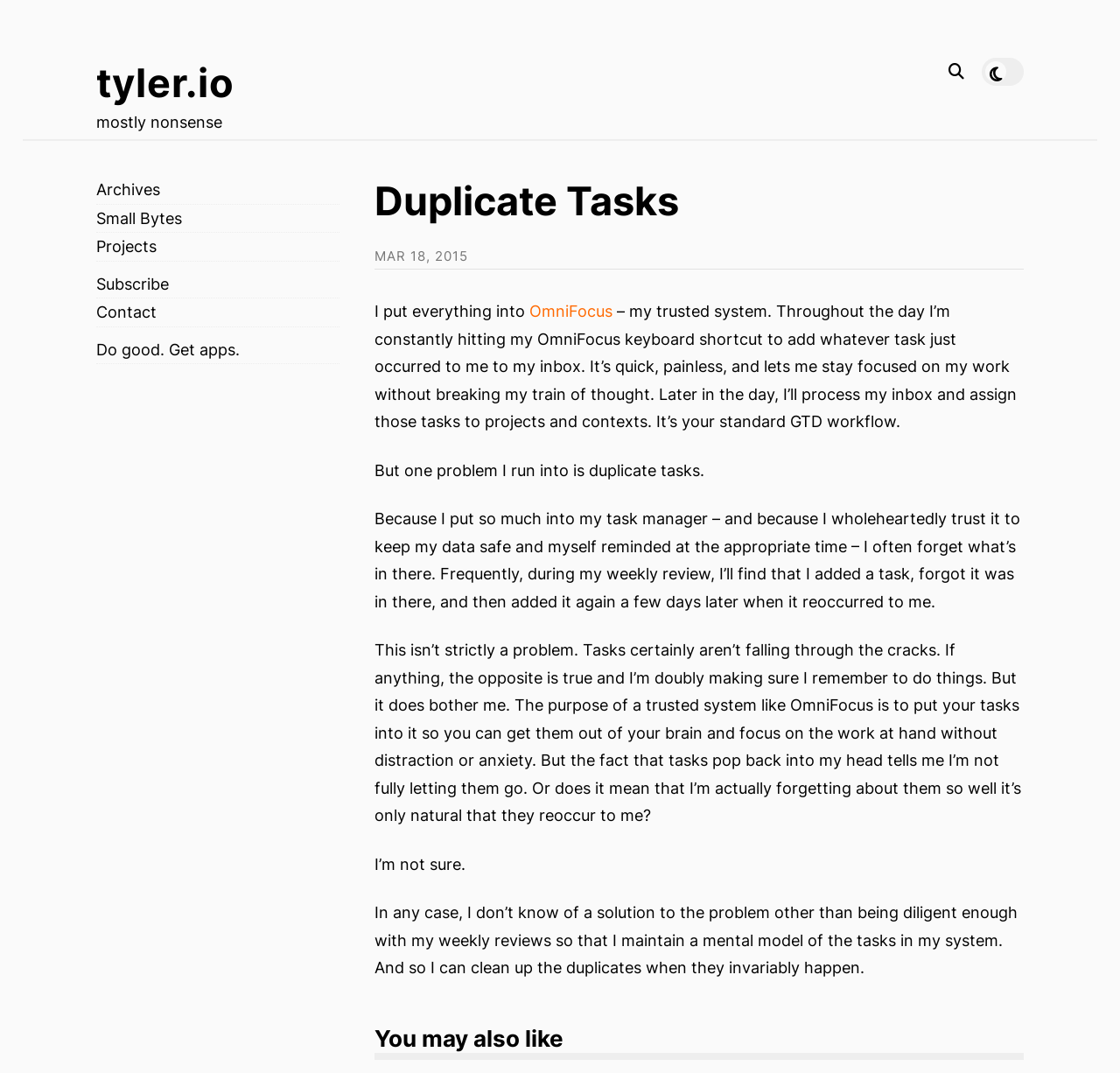Provide the bounding box coordinates of the HTML element this sentence describes: "Do good. Get apps.". The bounding box coordinates consist of four float numbers between 0 and 1, i.e., [left, top, right, bottom].

[0.086, 0.317, 0.214, 0.334]